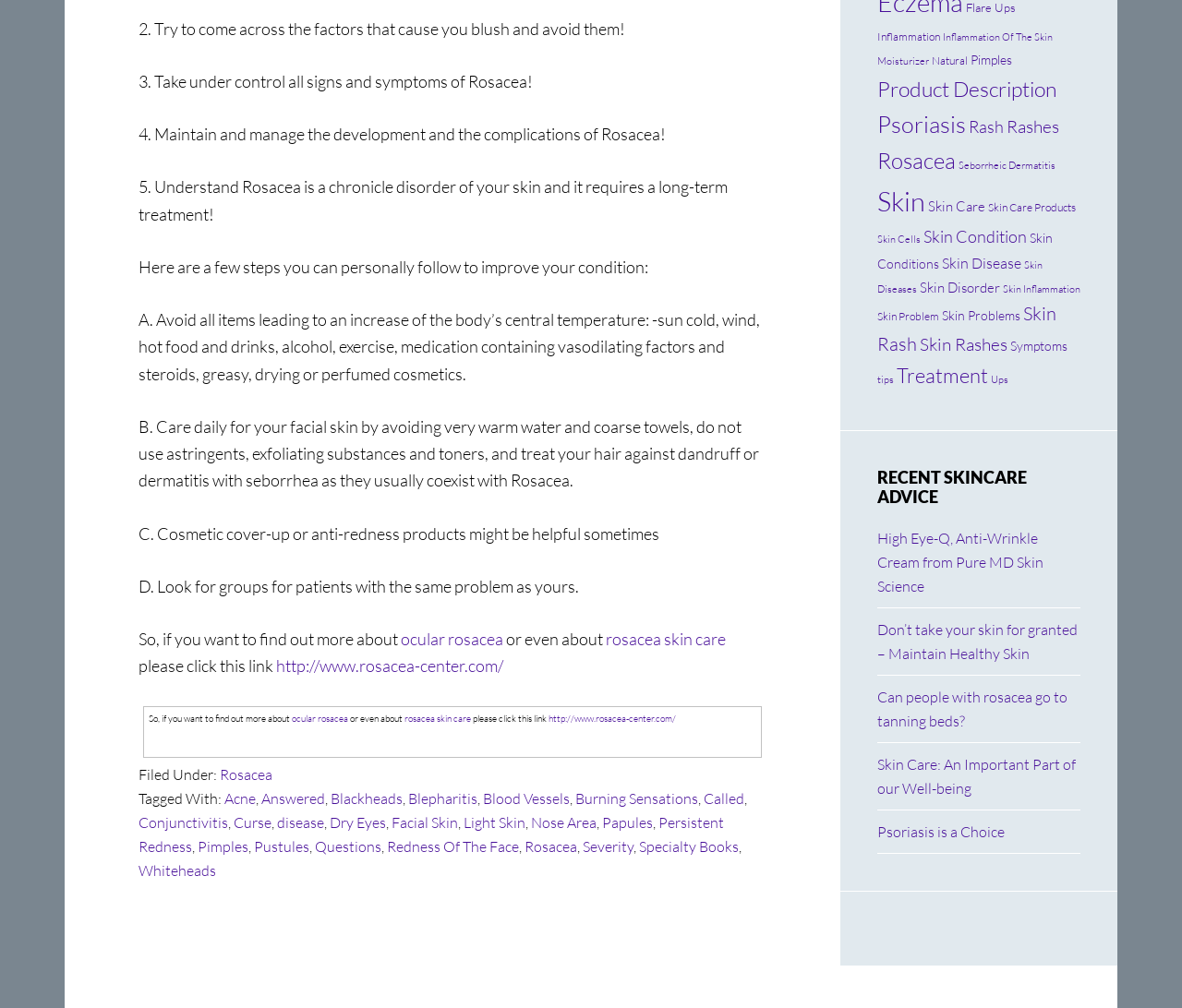What are the factors to avoid for Rosacea?
Look at the image and answer the question using a single word or phrase.

Sun, cold, wind, etc.